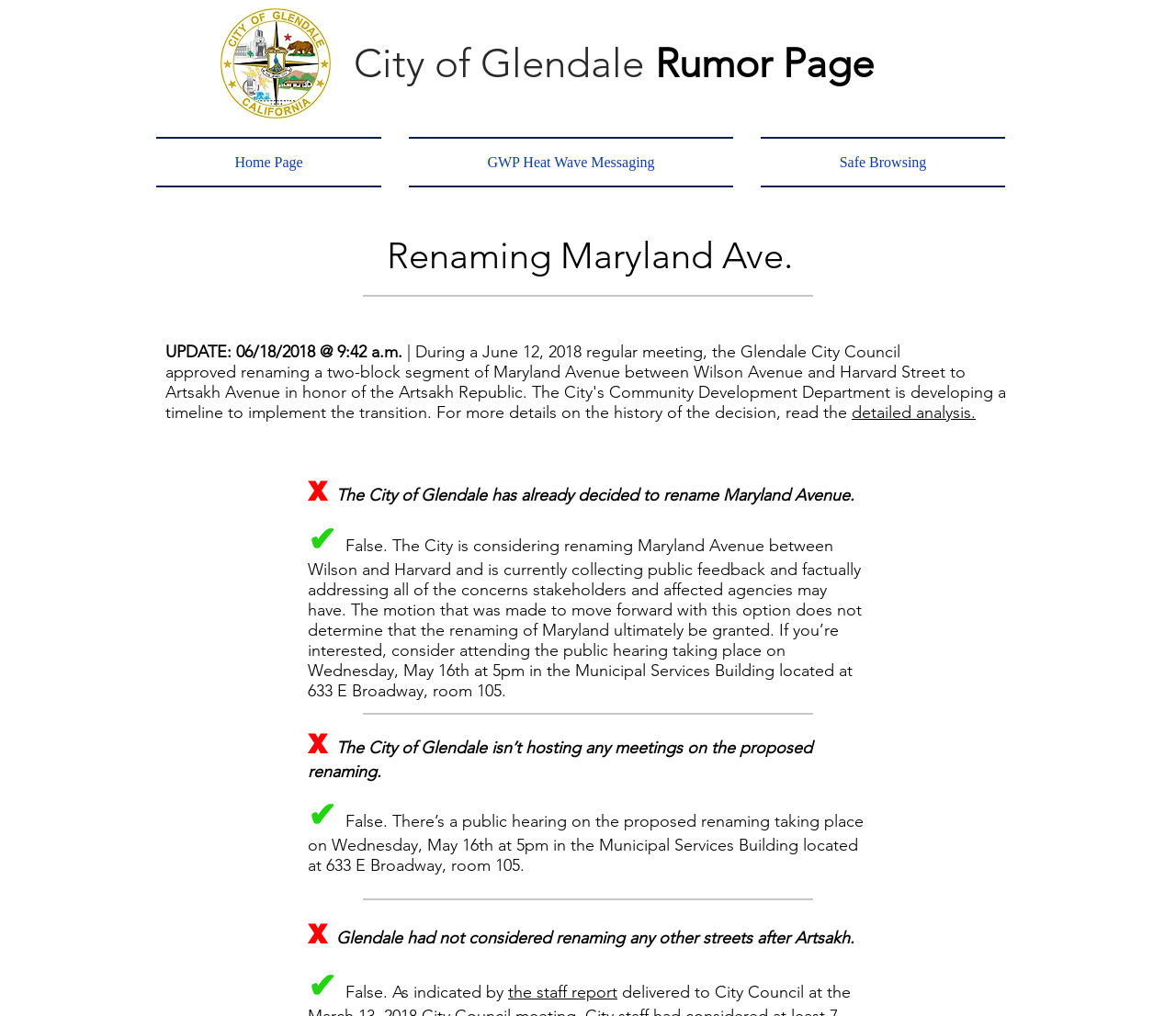Using the information in the image, could you please answer the following question in detail:
What is the current status of renaming Maryland Avenue?

The webpage states that the City of Glendale is considering renaming Maryland Avenue between Wilson and Harvard and is currently collecting public feedback and factually addressing all of the concerns stakeholders and affected agencies may have.